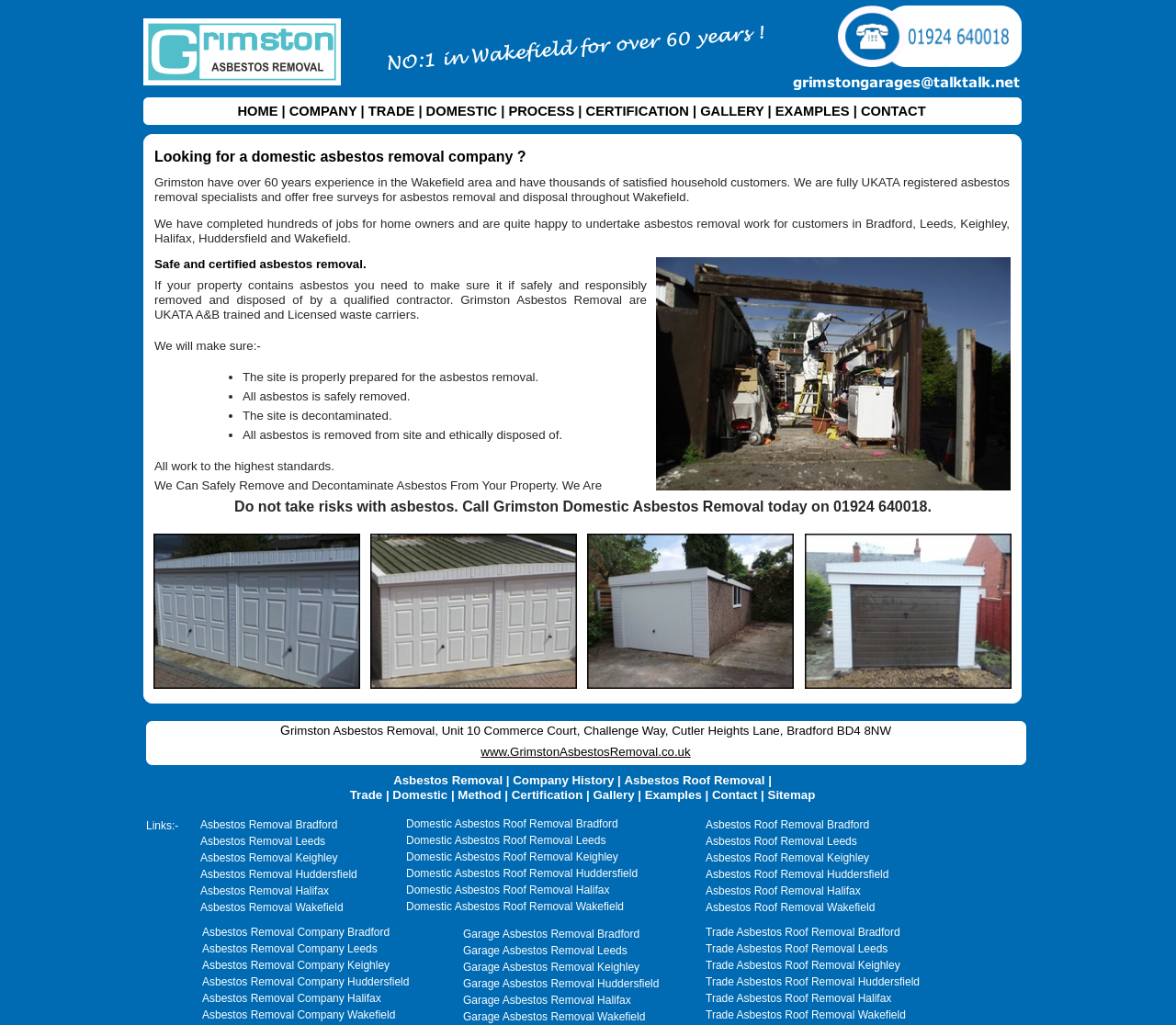Identify and provide the title of the webpage.

Looking for a domestic asbestos removal company ?